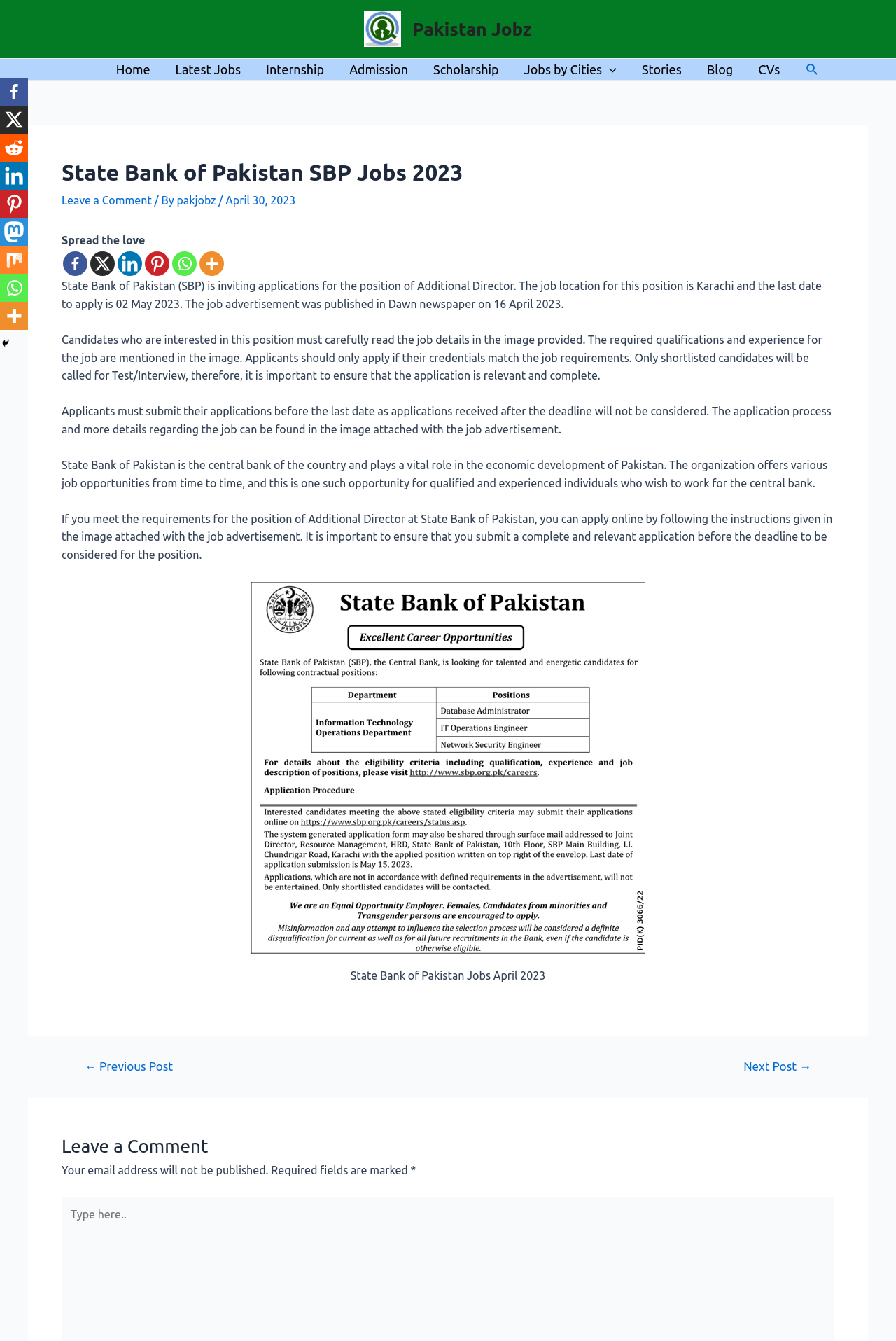What is the last date to apply for the job?
Using the image as a reference, give an elaborate response to the question.

I found the answer by reading the text 'The last date to apply is 02 May 2023.'